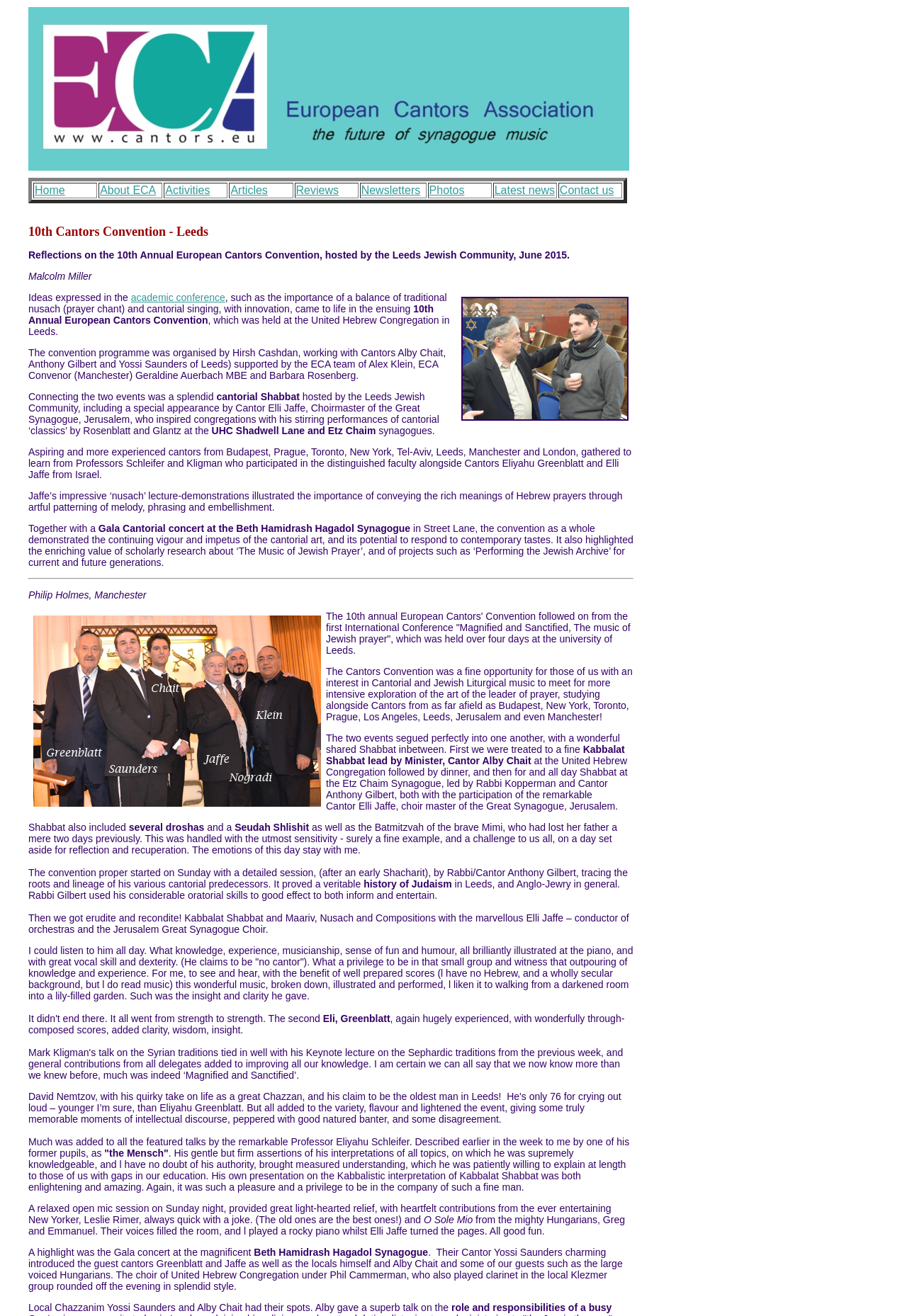Answer the following query concisely with a single word or phrase:
How many links are there in the navigation menu?

9